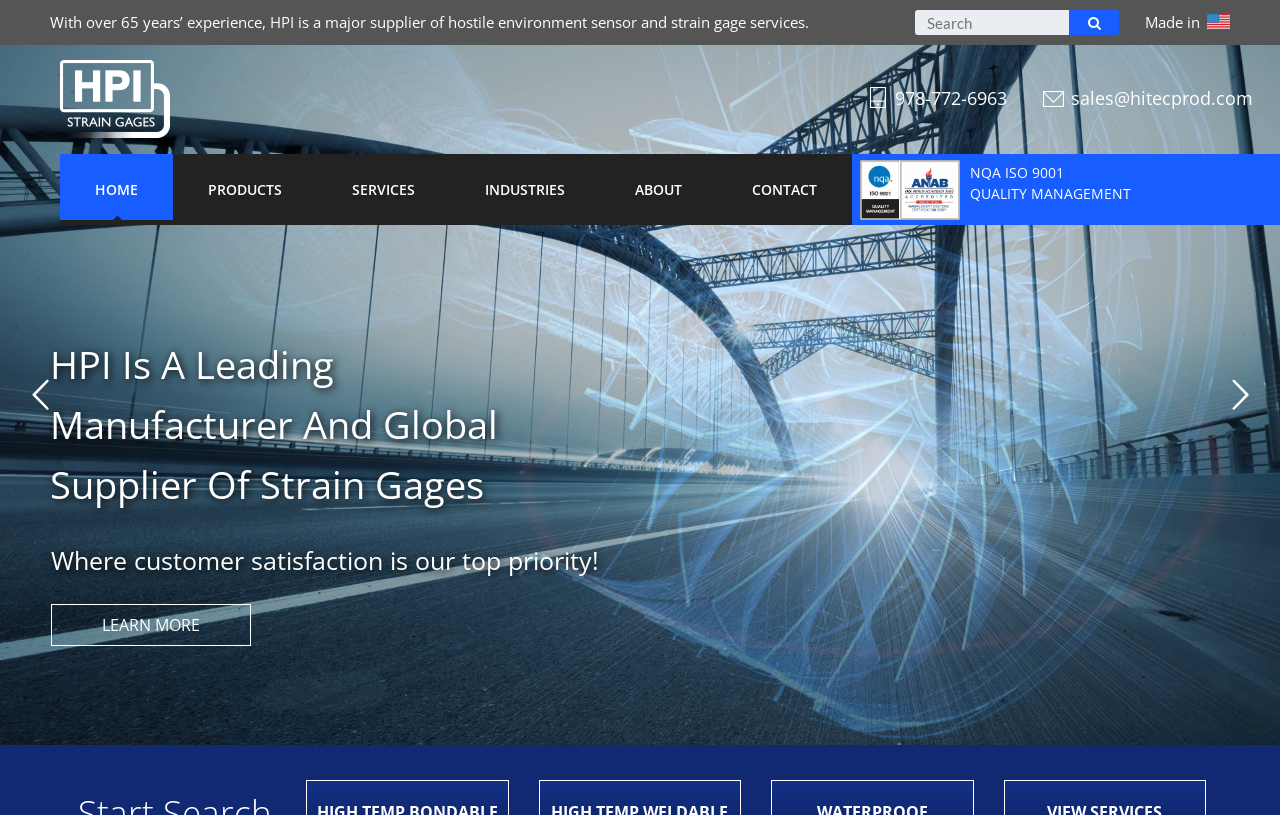Analyze the image and deliver a detailed answer to the question: What is the company's quality management certification?

The answer can be found in the link element with the text 'NQA ISO 9001 QUALITY MANAGEMENT' which is located near the bottom of the webpage.